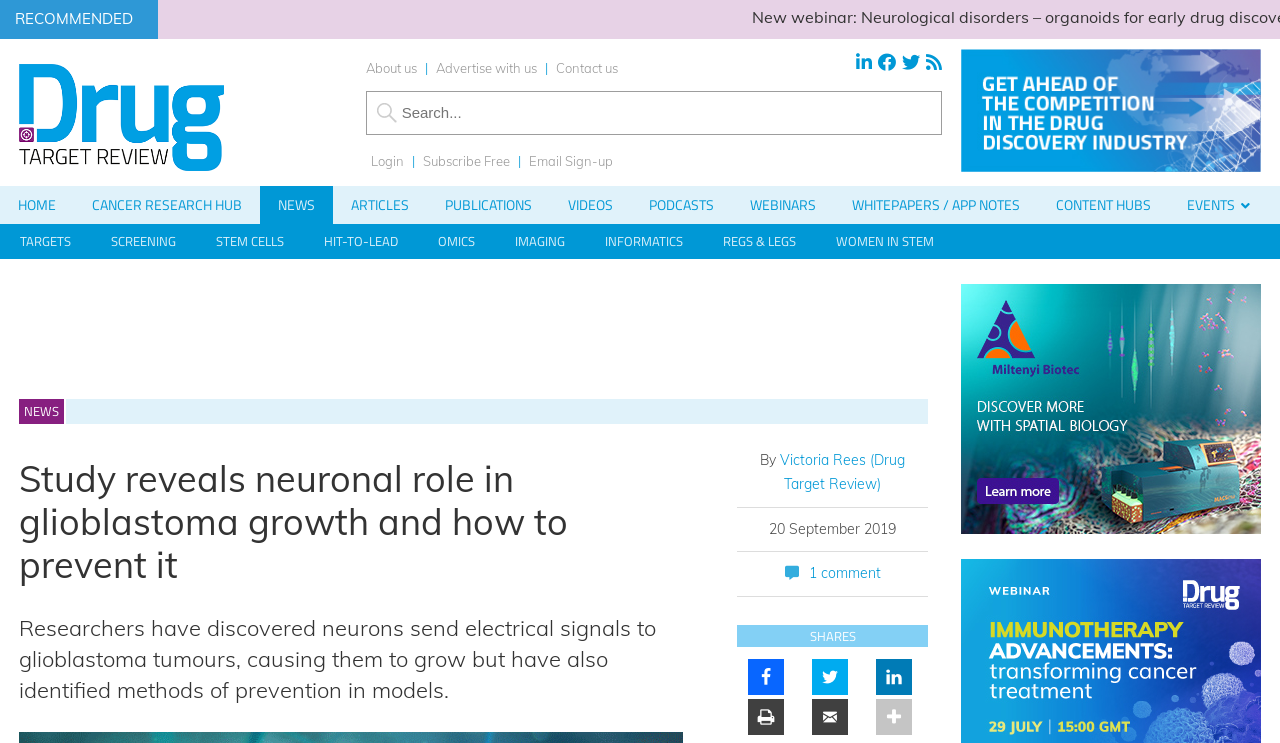Provide your answer in a single word or phrase: 
What is the date of the news article?

20 September 2019